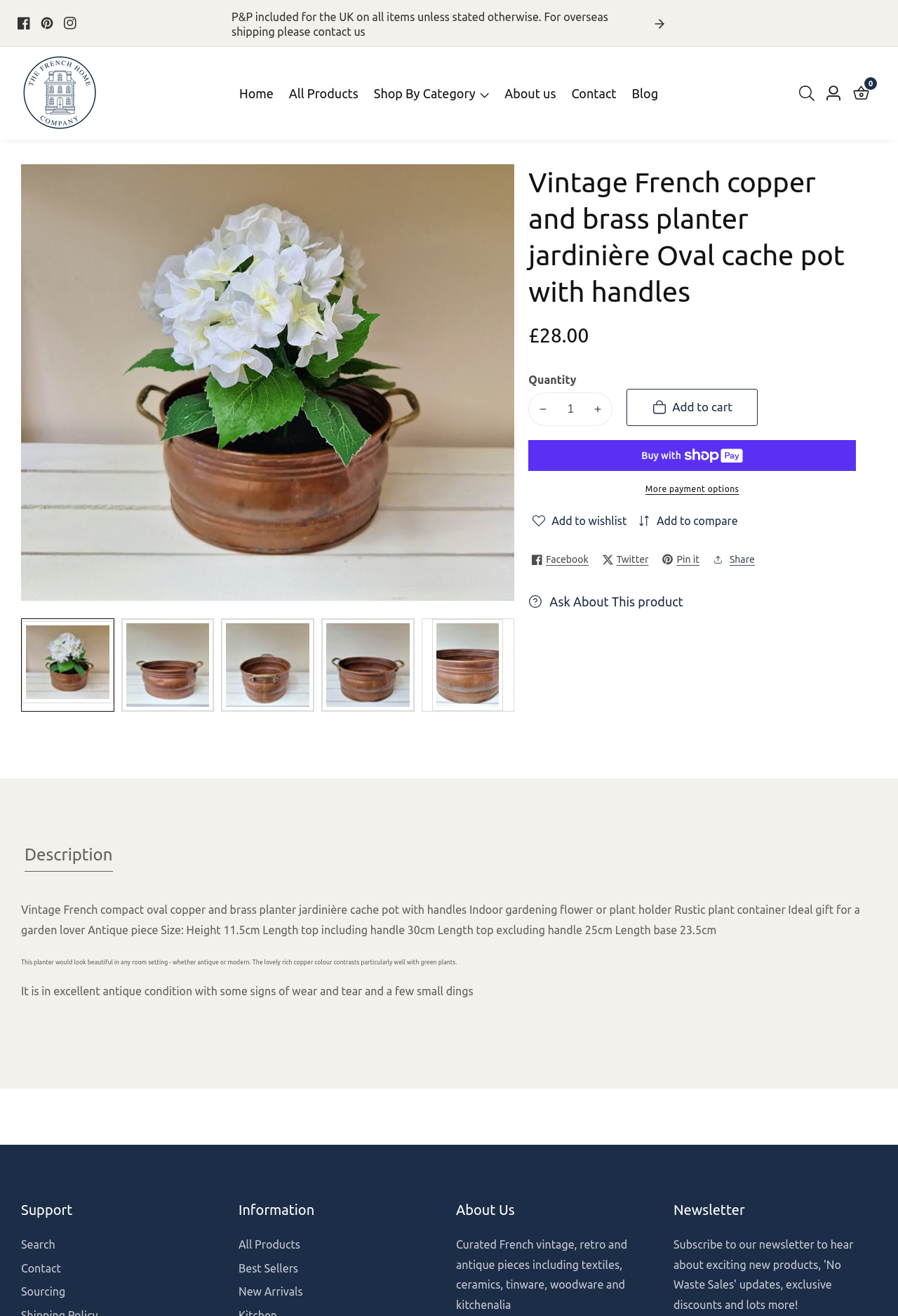Please give a succinct answer to the question in one word or phrase:
What is the regular price of the product?

£28.00